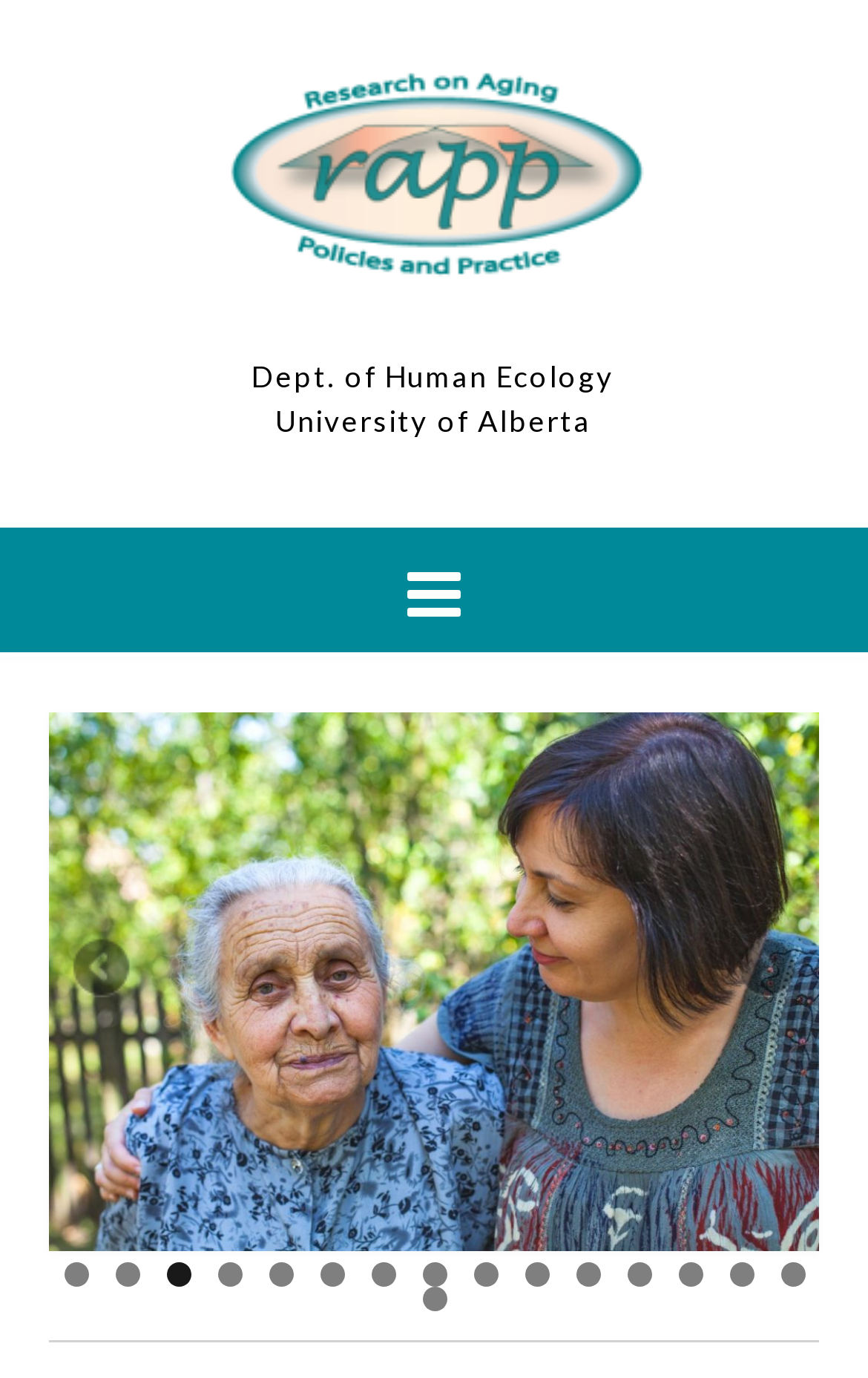Find the bounding box coordinates of the clickable region needed to perform the following instruction: "Check out Horse Head Keystone". The coordinates should be provided as four float numbers between 0 and 1, i.e., [left, top, right, bottom].

None